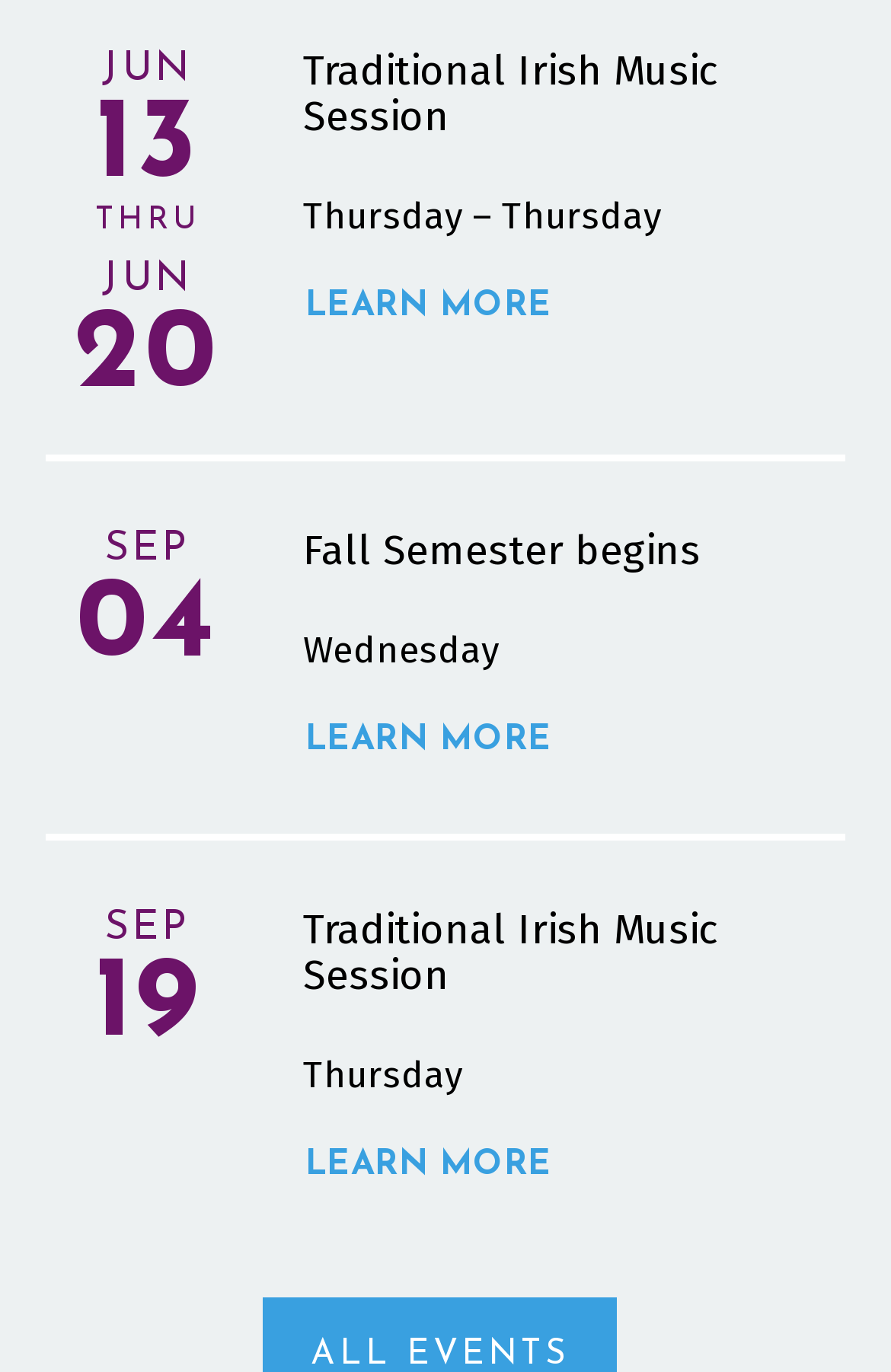Please locate the bounding box coordinates of the element's region that needs to be clicked to follow the instruction: "Learn more about events on JUN 13 THRU JUN 20". The bounding box coordinates should be provided as four float numbers between 0 and 1, i.e., [left, top, right, bottom].

[0.041, 0.037, 0.289, 0.304]